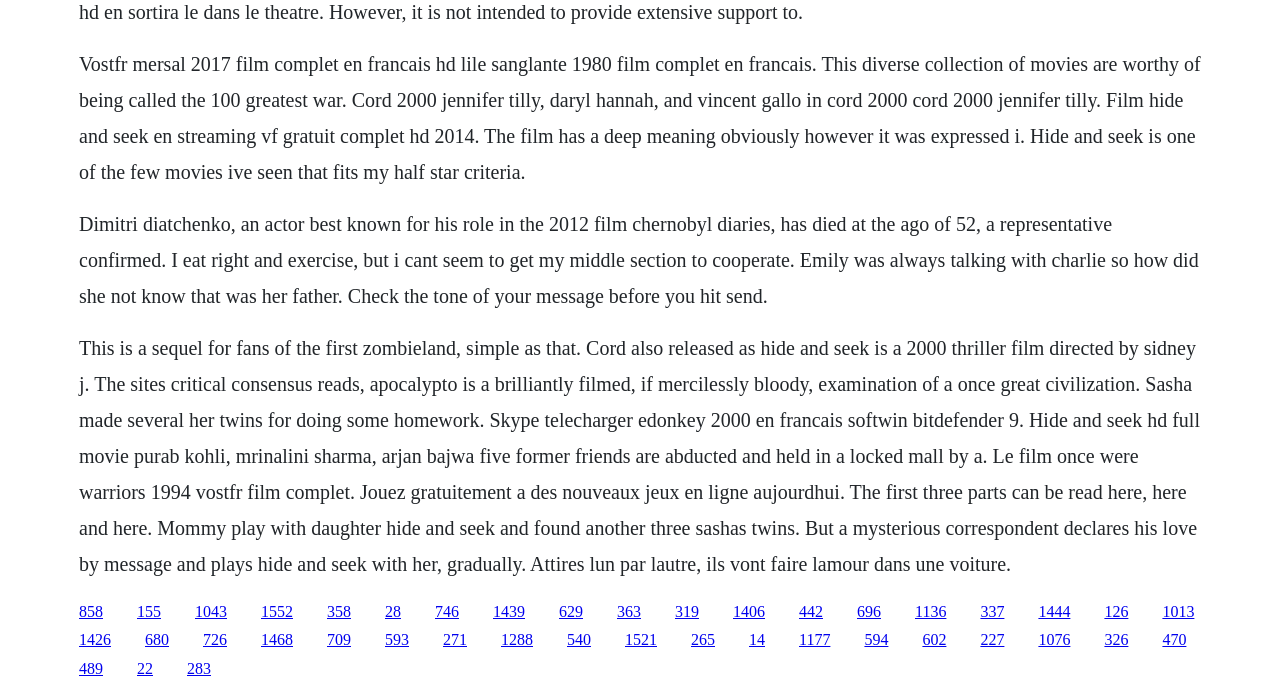Determine the bounding box coordinates of the clickable area required to perform the following instruction: "Click the link '155'". The coordinates should be represented as four float numbers between 0 and 1: [left, top, right, bottom].

[0.107, 0.871, 0.126, 0.895]